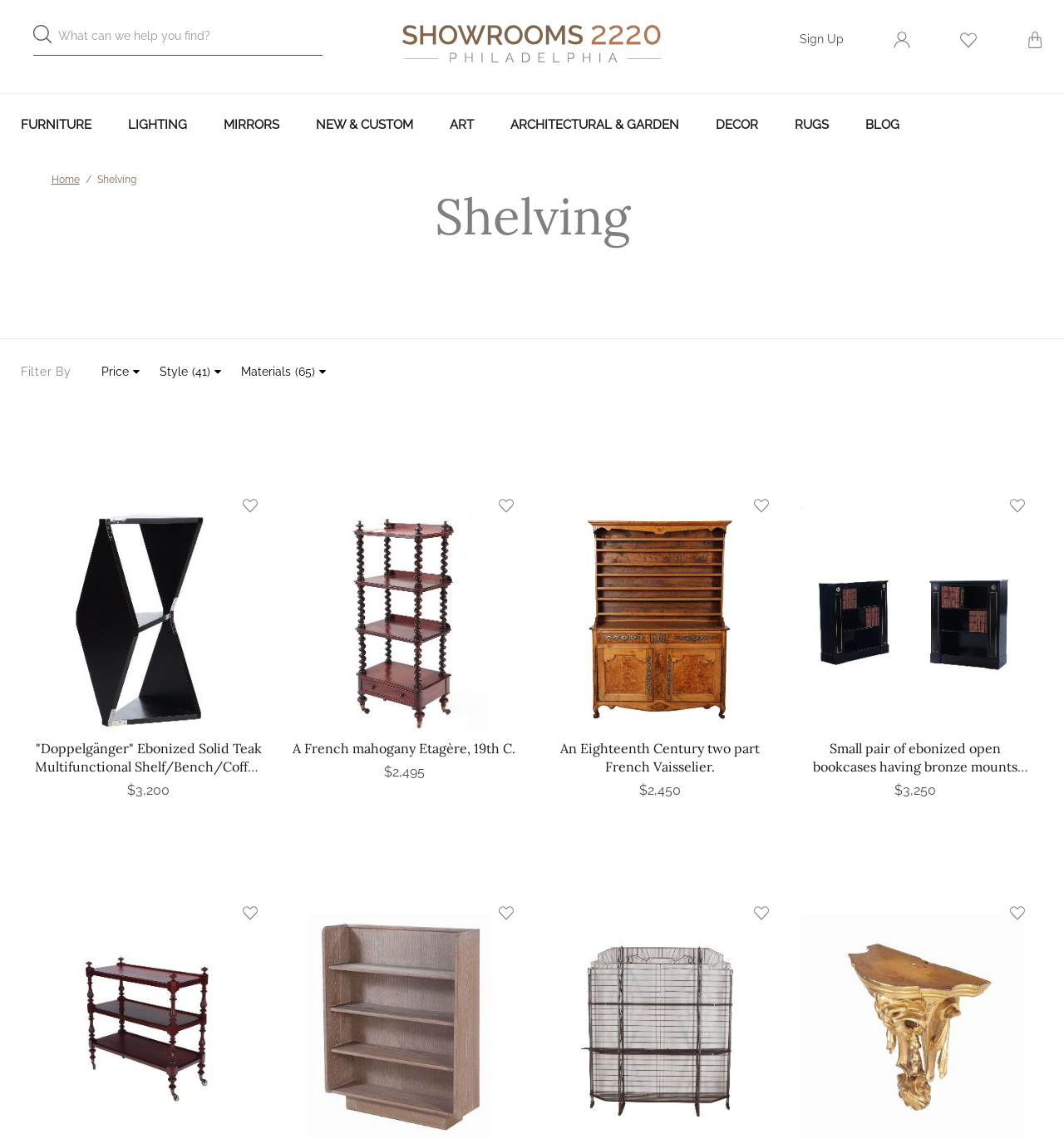Kindly determine the bounding box coordinates of the area that needs to be clicked to fulfill this instruction: "View 'Doppelgänger' Ebonized Solid Teak Multifunctional Shelf/Bench/Coffee table".

[0.031, 0.532, 0.242, 0.545]